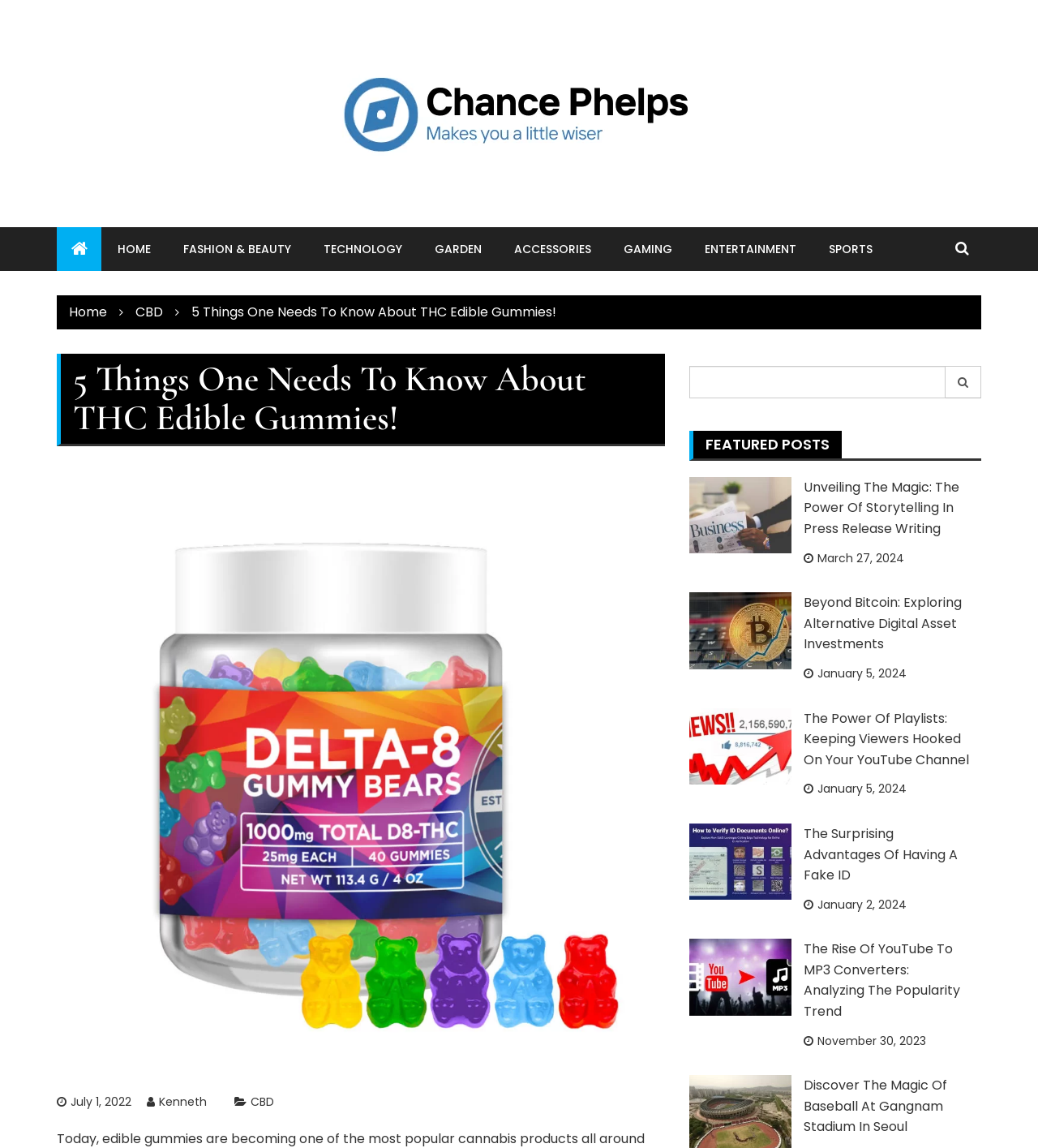How many featured posts are displayed on the webpage?
Please use the image to provide an in-depth answer to the question.

I counted the number of link elements with headings below the 'FEATURED POSTS' heading, which are likely the featured posts, and found 5 of them.